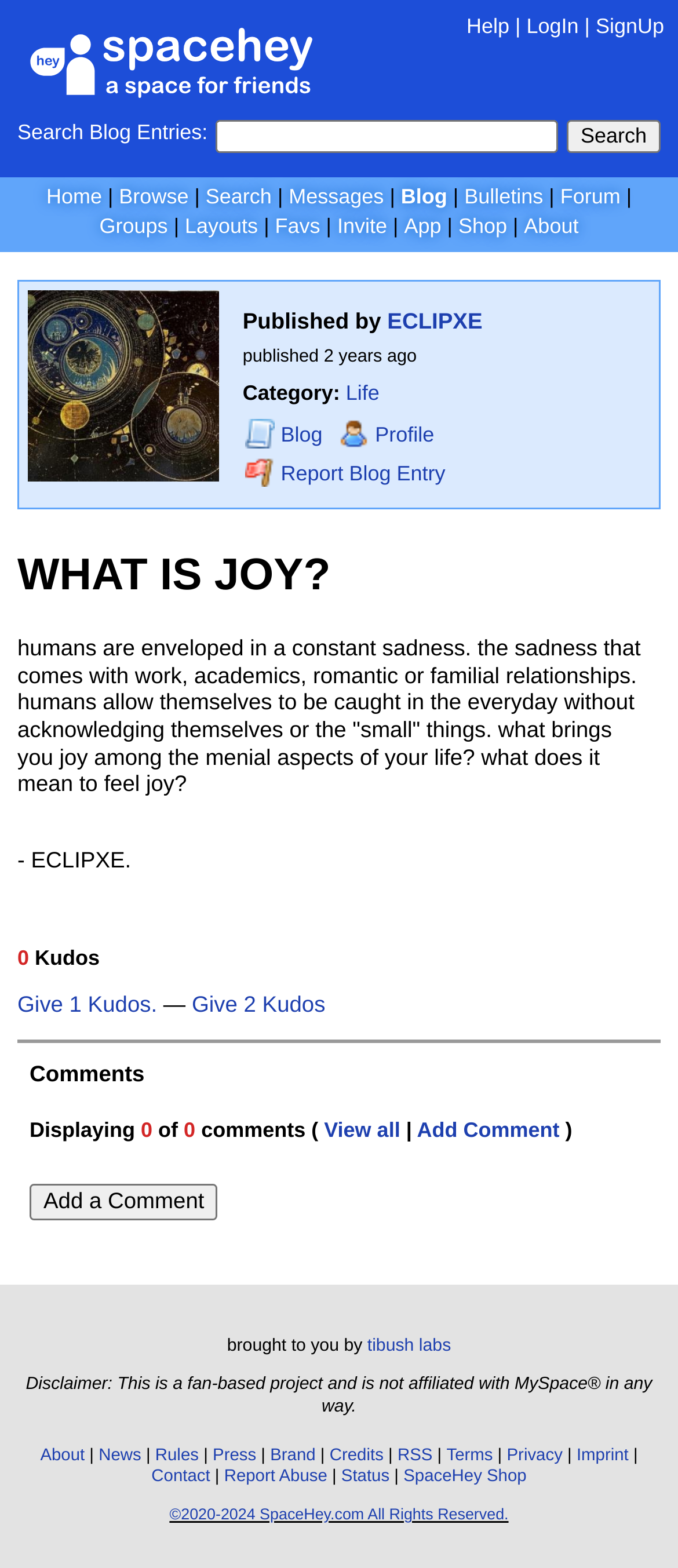Could you indicate the bounding box coordinates of the region to click in order to complete this instruction: "View all comments".

[0.478, 0.712, 0.59, 0.728]